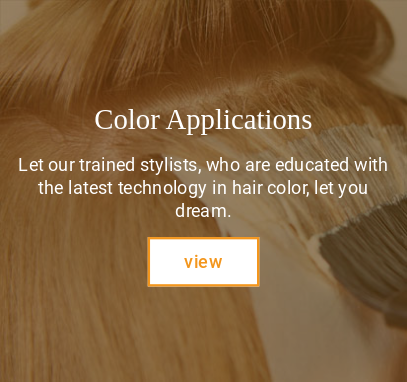Describe the image with as much detail as possible.

This image highlights the "Color Applications" service offered by a salon, showcasing a stylist applying color to a client's hair. The caption emphasizes the expertise of the stylists, who are trained in the latest hair coloring technologies, ensuring a dreamy transformation for clients. The design features a warm palette, enhancing the welcoming atmosphere of the salon. A prominent call-to-action button labeled "view" invites potential customers to learn more about the color application services, encouraging them to explore the salon's offerings and book an appointment for a vibrant change in their hair color.